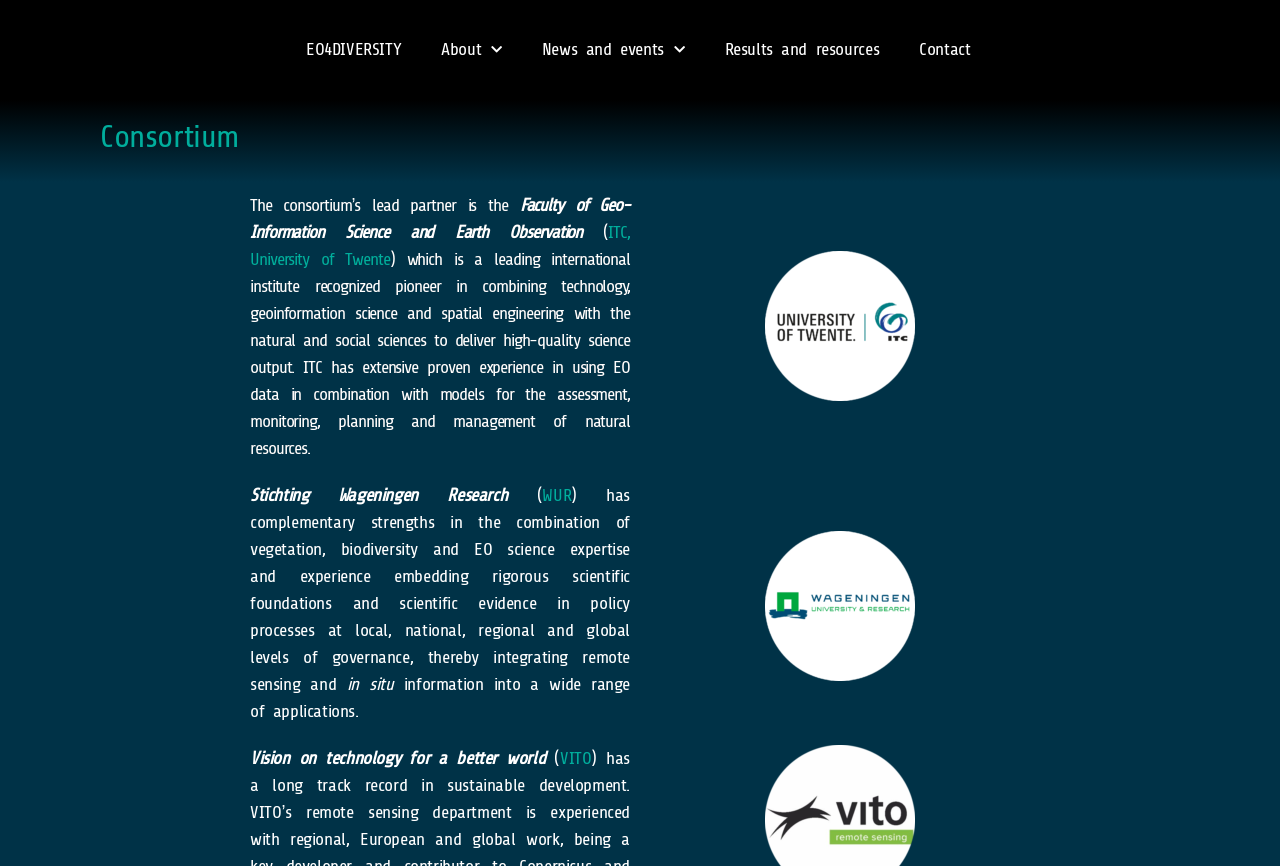Offer a meticulous caption that includes all visible features of the webpage.

The webpage is about EO4DIVERSITY, a consortium that focuses on combining technology, geoinformation science, and spatial engineering with natural and social sciences. 

At the top, there are five navigation links: "EO4DIVERSITY", "About", "News and events", "Results and resources", and "Contact". 

Below the navigation links, there is a heading "Consortium" followed by a paragraph of text that describes the consortium's lead partner, the Faculty of Geo-Information Science and Earth Observation at ITC, University of Twente. The text explains that ITC is a leading international institute recognized for its pioneering work in combining technology, geoinformation science, and spatial engineering with natural and social sciences.

To the right of the ITC description, there is a link to the ITC website. 

Below the ITC description, there is a paragraph of text that describes another partner, Stichting Wageningen Research (WUR), which has strengths in combining vegetation, biodiversity, and EO science expertise. The text explains that WUR embeds rigorous scientific foundations and evidence in policy processes at local, national, regional, and global levels of governance.

To the right of the WUR description, there is a link to the WUR website. 

Further down, there is a paragraph of text that describes the vision of another partner, VITO, which focuses on technology for a better world. To the right of the VITO description, there is a link to the VITO website.